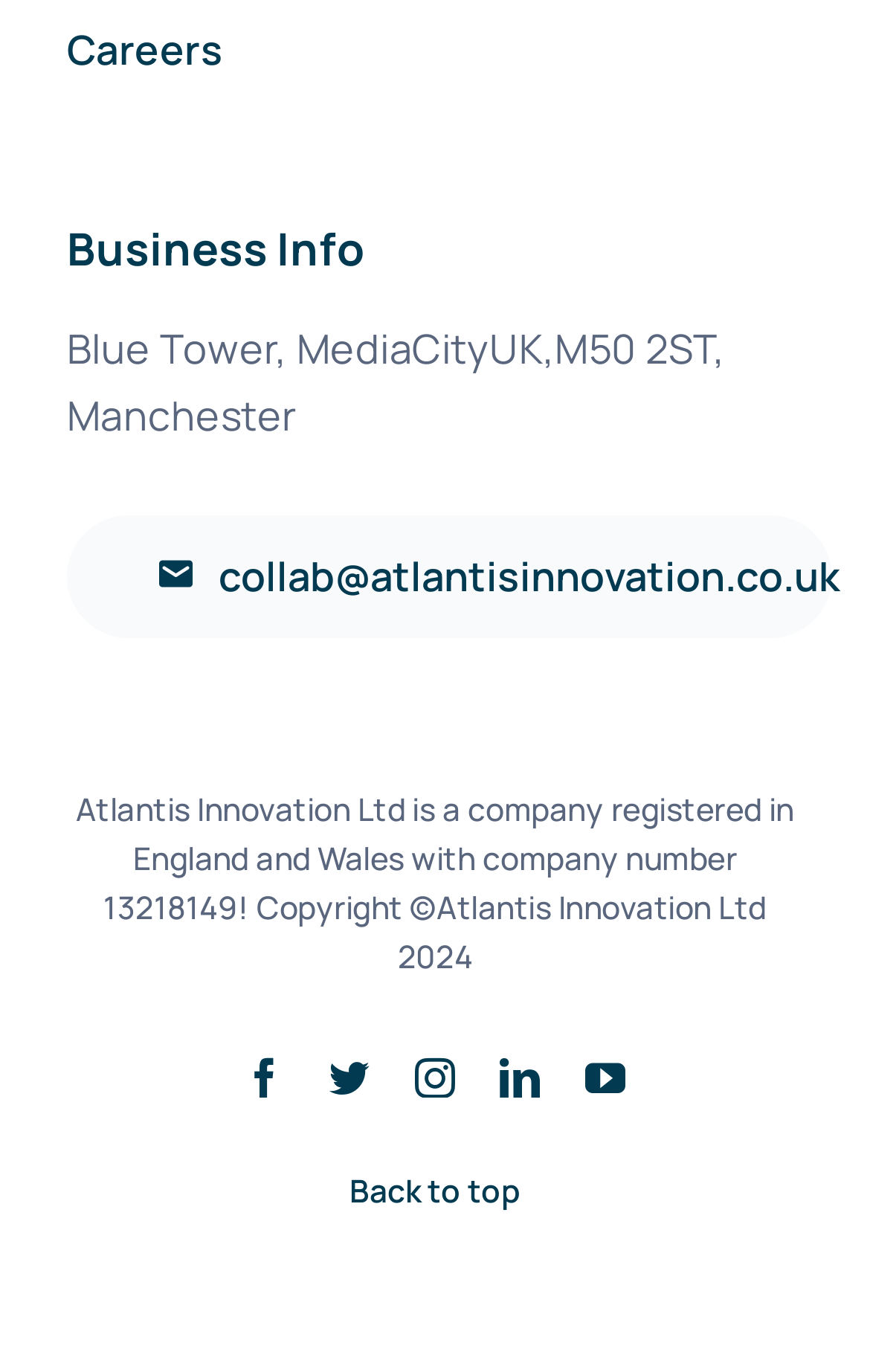Please provide a detailed answer to the question below by examining the image:
What is the company's email address?

I found the company's email address by looking at the link element that contains the email address, which is 'collab@atlantisinnovation.co.uk'.